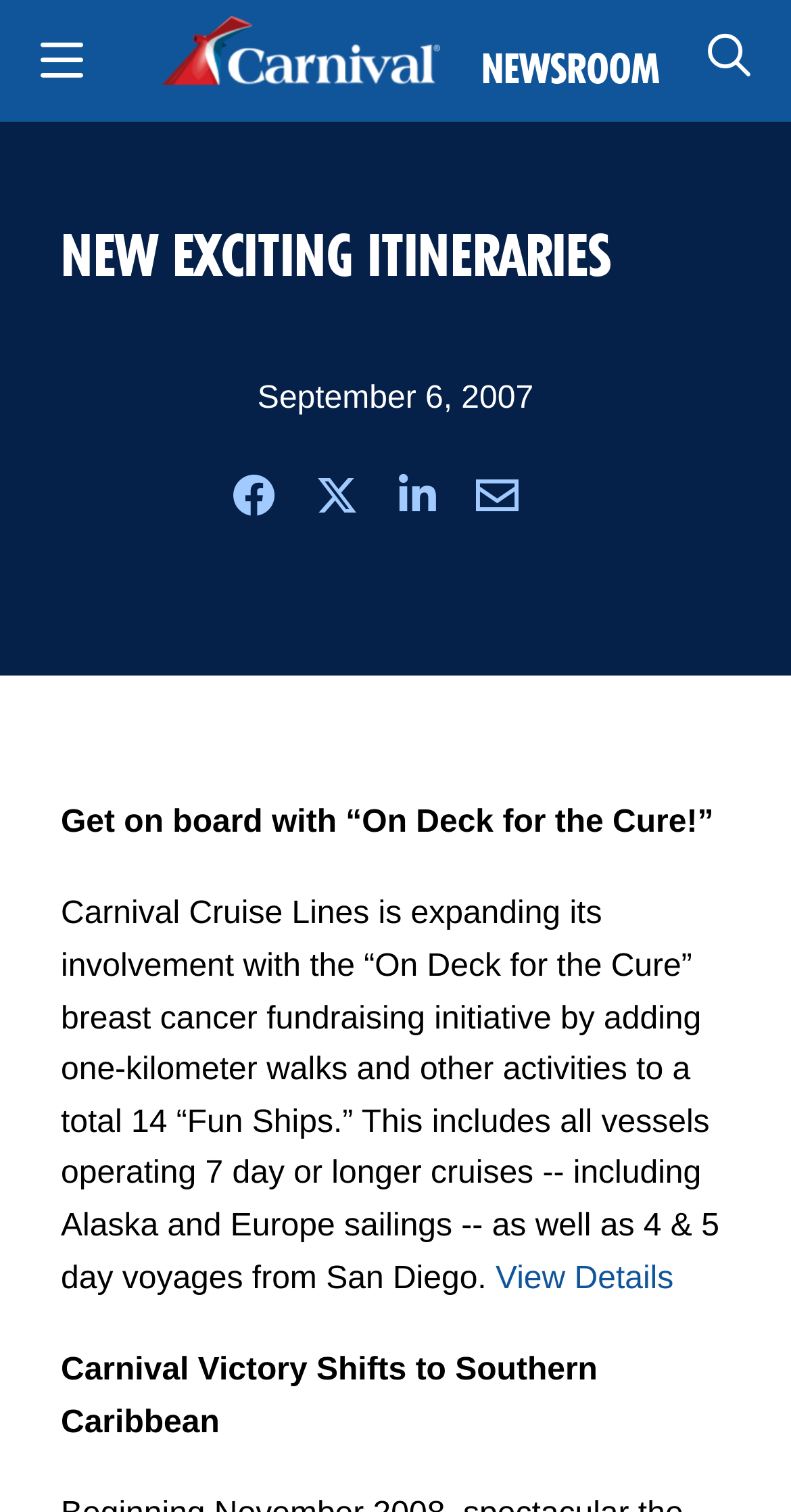Please find the bounding box coordinates of the element that must be clicked to perform the given instruction: "View details of On Deck for the Cure". The coordinates should be four float numbers from 0 to 1, i.e., [left, top, right, bottom].

[0.627, 0.834, 0.852, 0.857]